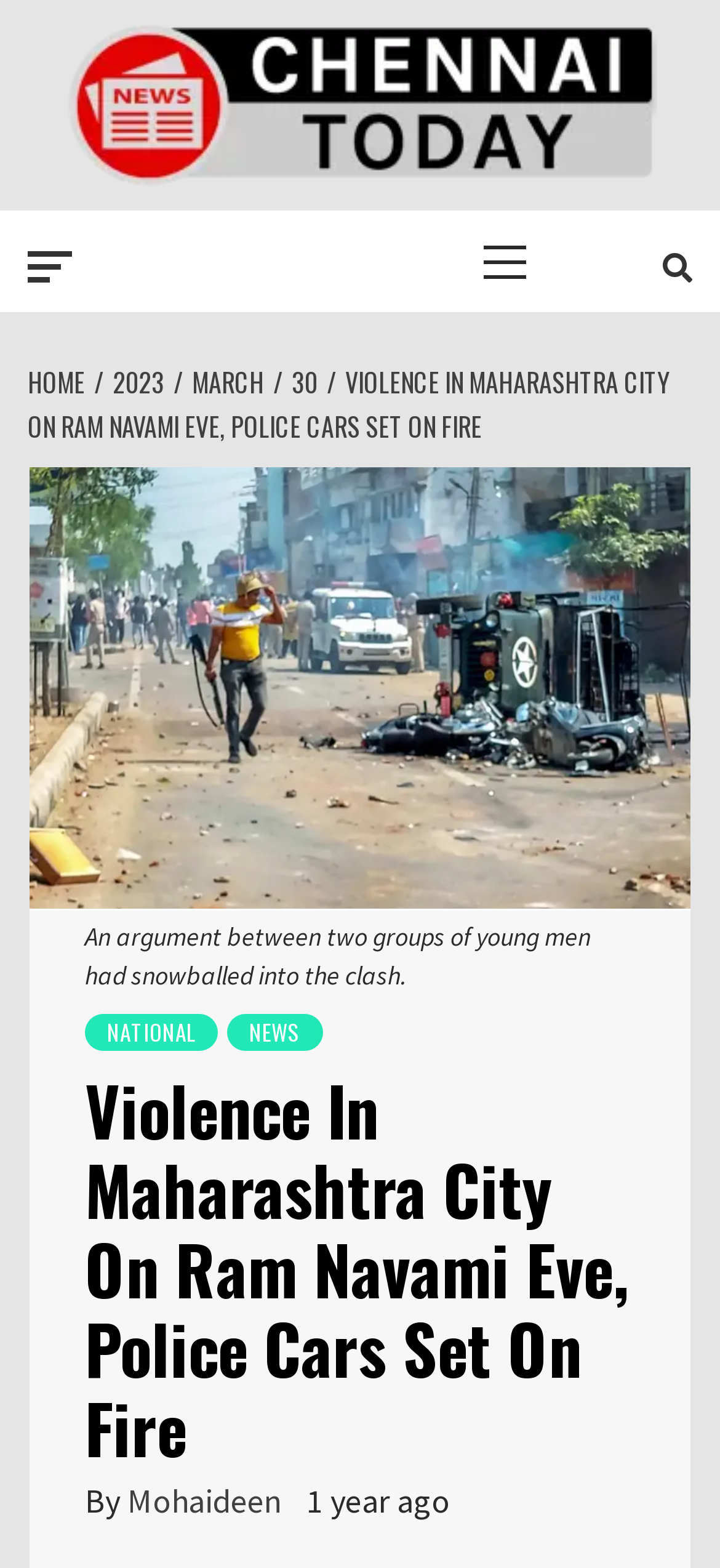Use one word or a short phrase to answer the question provided: 
What is the name of the news channel?

Chennai Today